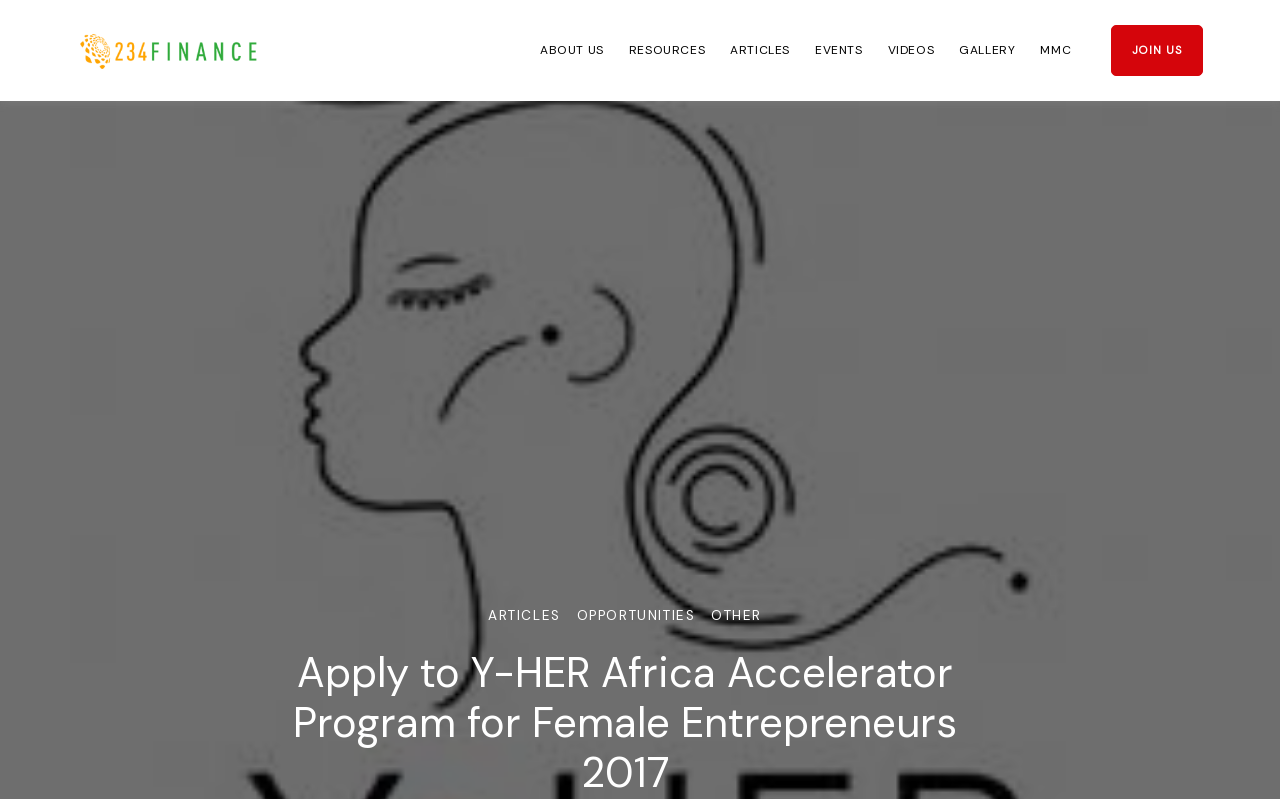What is the last link in the top navigation bar?
Answer the question with just one word or phrase using the image.

MMC